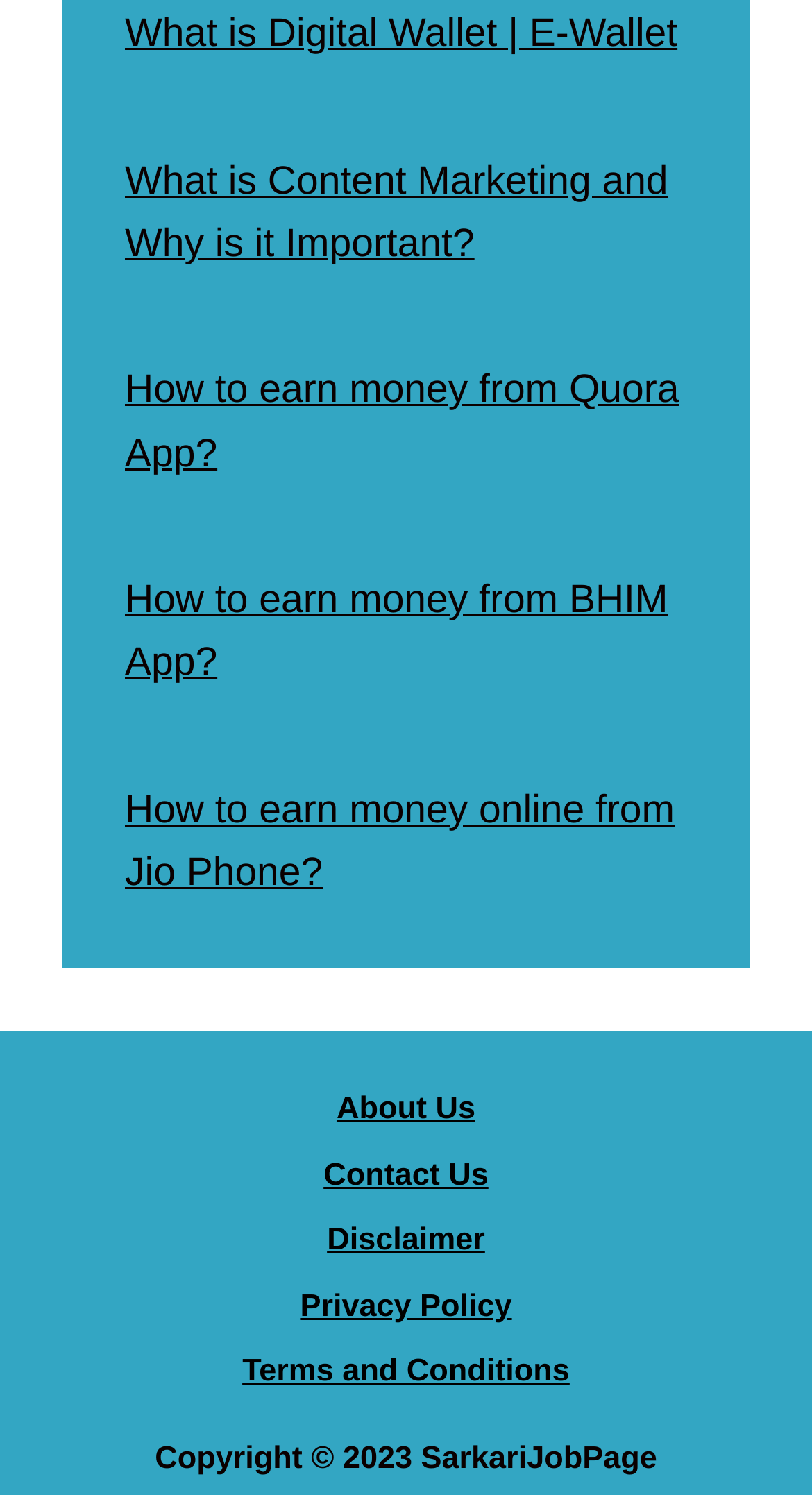Could you indicate the bounding box coordinates of the region to click in order to complete this instruction: "Know about earning money from Quora App".

[0.154, 0.247, 0.836, 0.318]